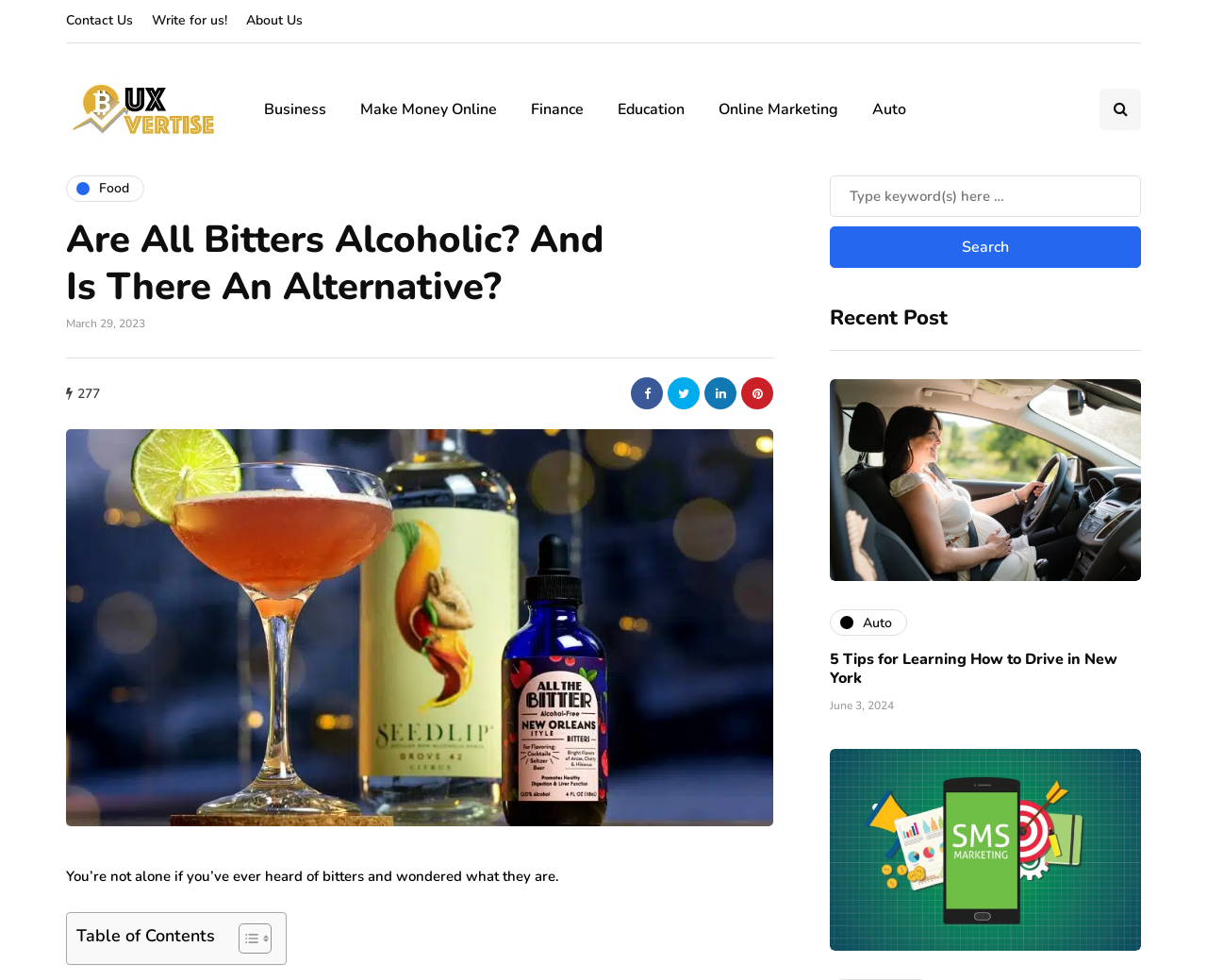Locate the bounding box coordinates of the clickable part needed for the task: "Click the 'Send Inquiry' button".

None